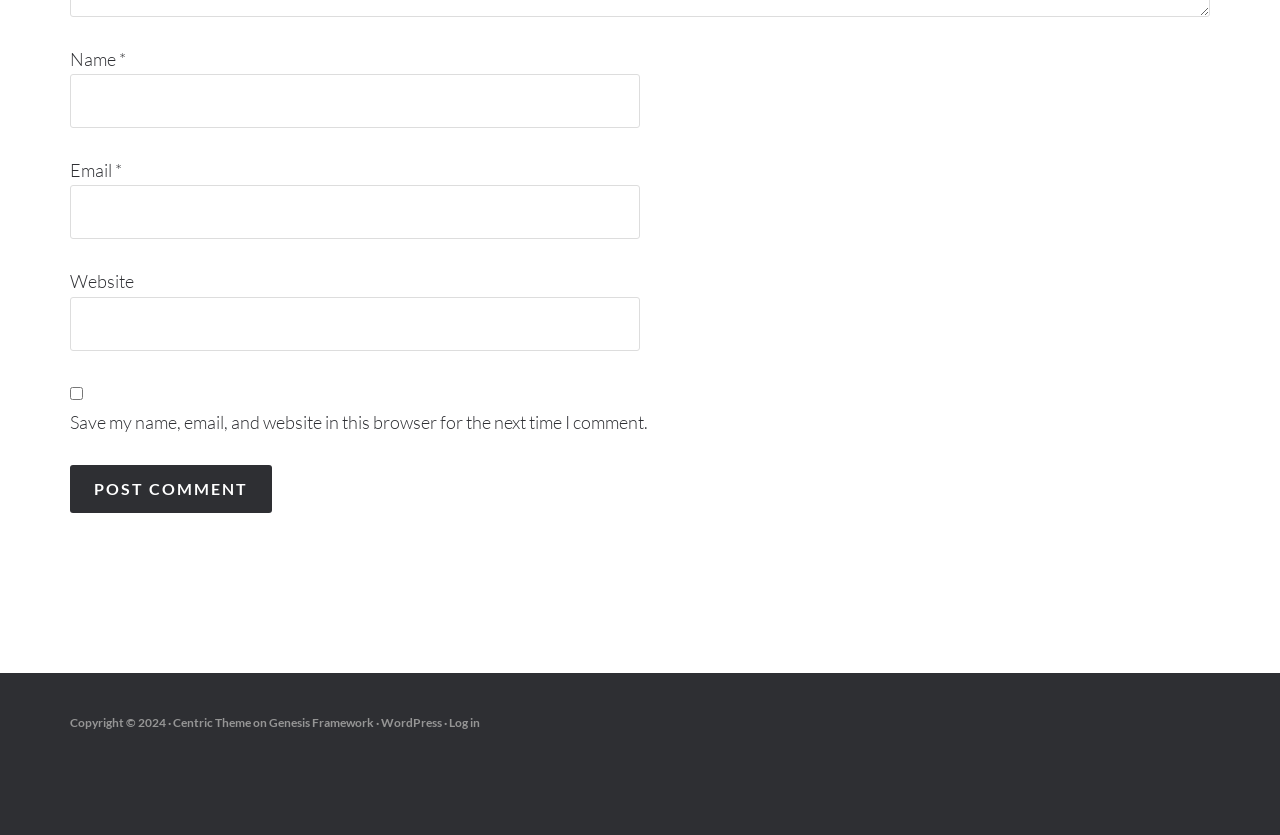Using the given description, provide the bounding box coordinates formatted as (top-left x, top-left y, bottom-right x, bottom-right y), with all values being floating point numbers between 0 and 1. Description: WordPress

[0.298, 0.856, 0.345, 0.874]